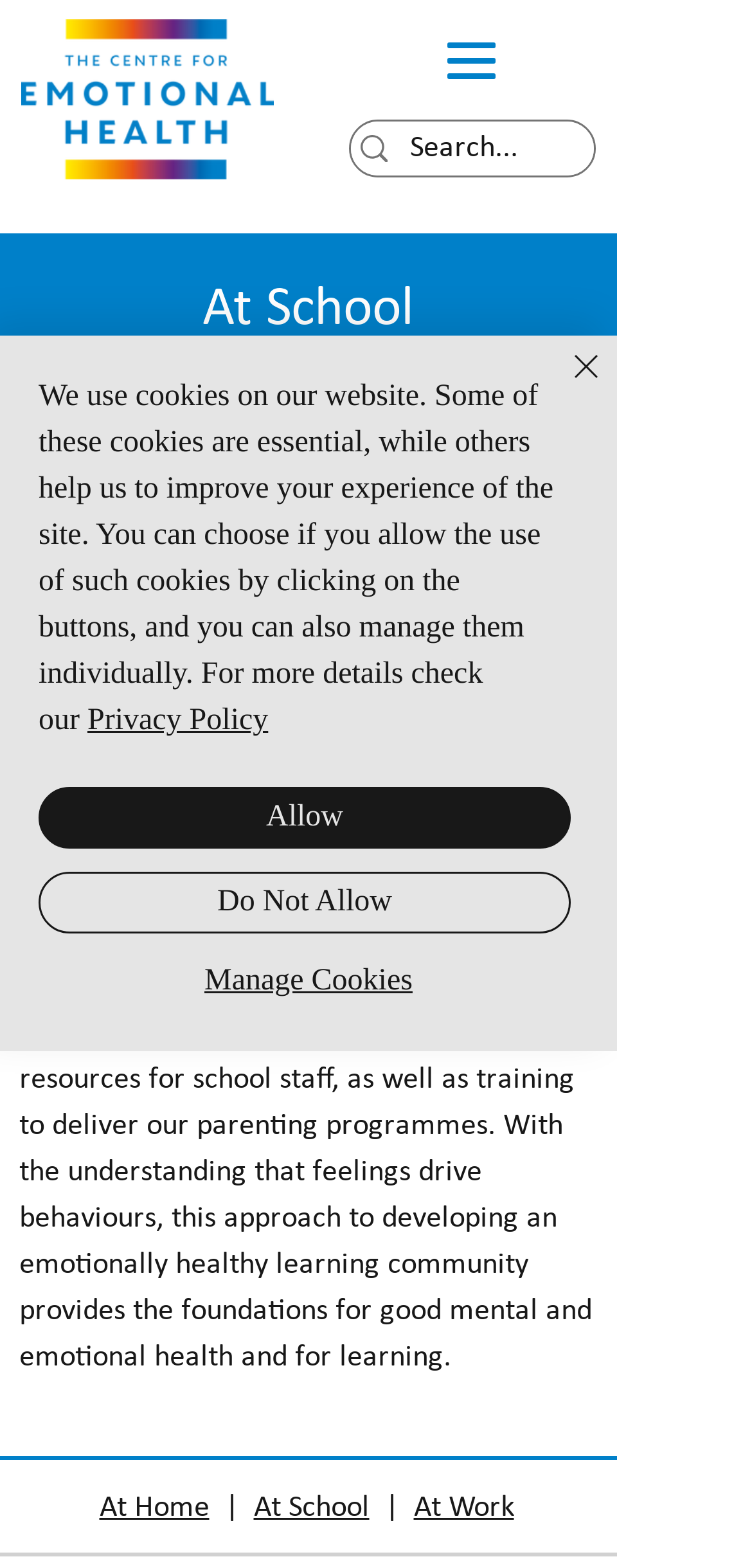Please specify the bounding box coordinates for the clickable region that will help you carry out the instruction: "Read more about Reach Foundation".

[0.421, 0.512, 0.718, 0.532]